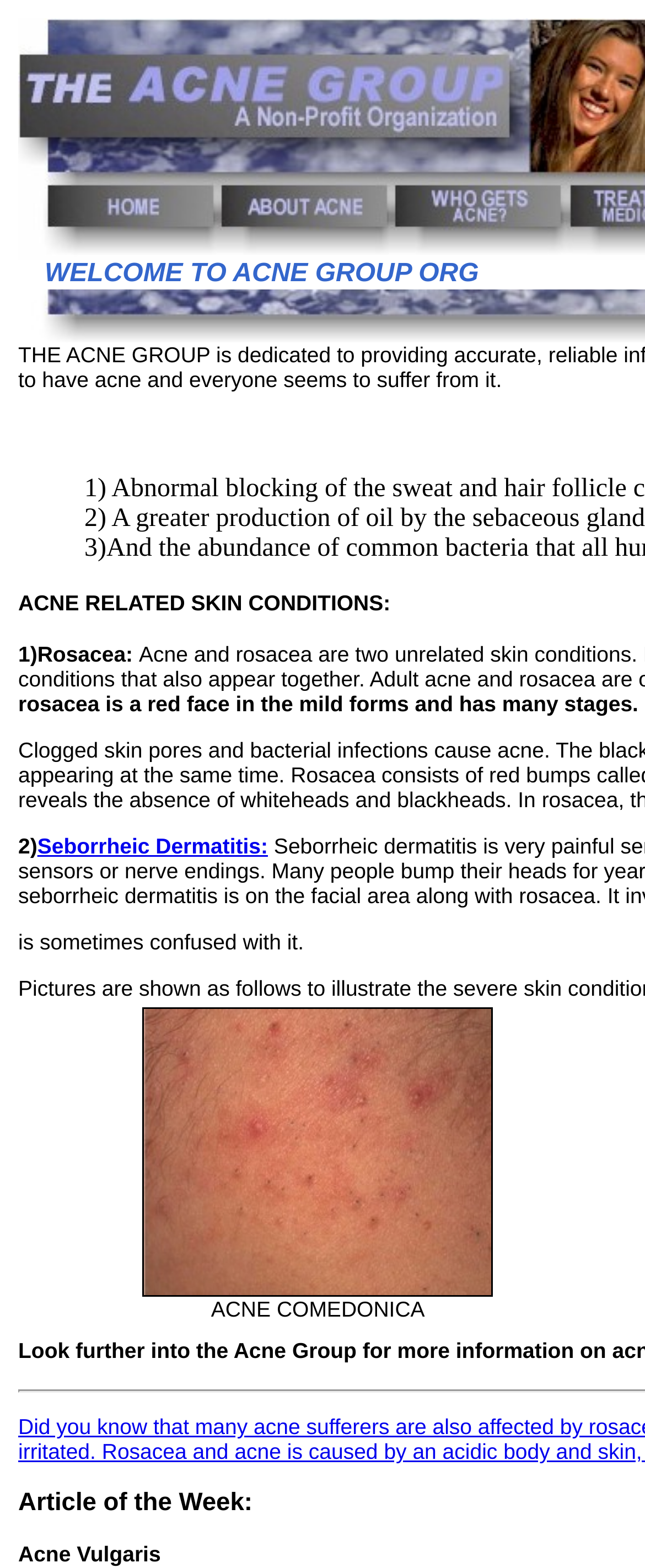Write an extensive caption that covers every aspect of the webpage.

The webpage is about acne and acne-related skin conditions. At the top, there is a prominent title "WELCOME TO ACNE GROUP ORG" with some empty space to its left. Below the title, there is a section header "ACNE RELATED SKIN CONDITIONS:" followed by a list of skin conditions, including Rosacea, Seborrheic Dermatitis, and others. The list items are numbered and have a brief description. 

To the right of the list, there is an image, which is likely related to acne or skin conditions. Below the image, there is a table cell containing the text "ACNE COMEDONICA". At the very bottom of the page, there is a text "Acne Vulgaris".